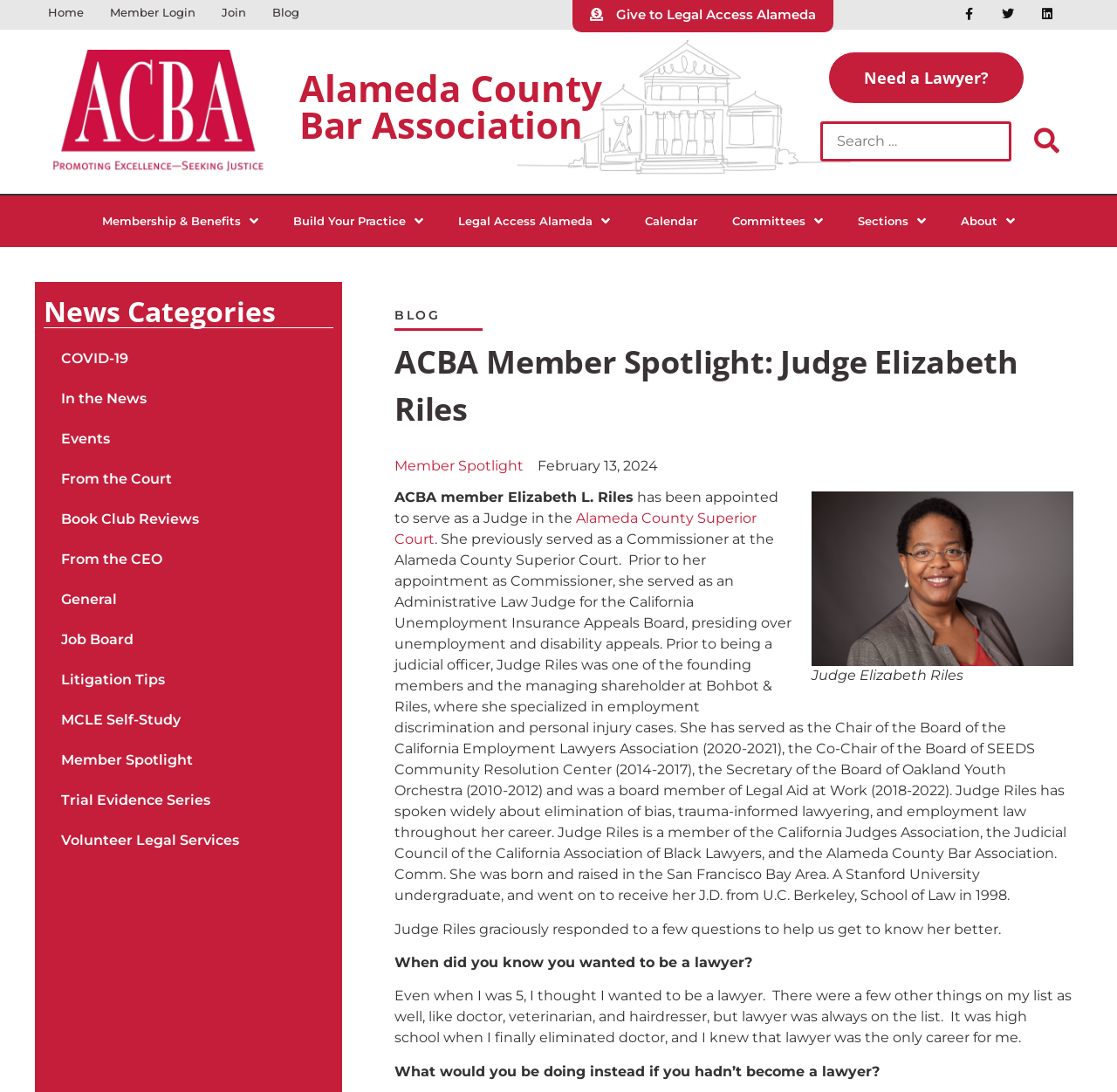Determine the bounding box coordinates of the clickable element to achieve the following action: 'Click the 'Membership & Benefits' link'. Provide the coordinates as four float values between 0 and 1, formatted as [left, top, right, bottom].

[0.076, 0.179, 0.247, 0.226]